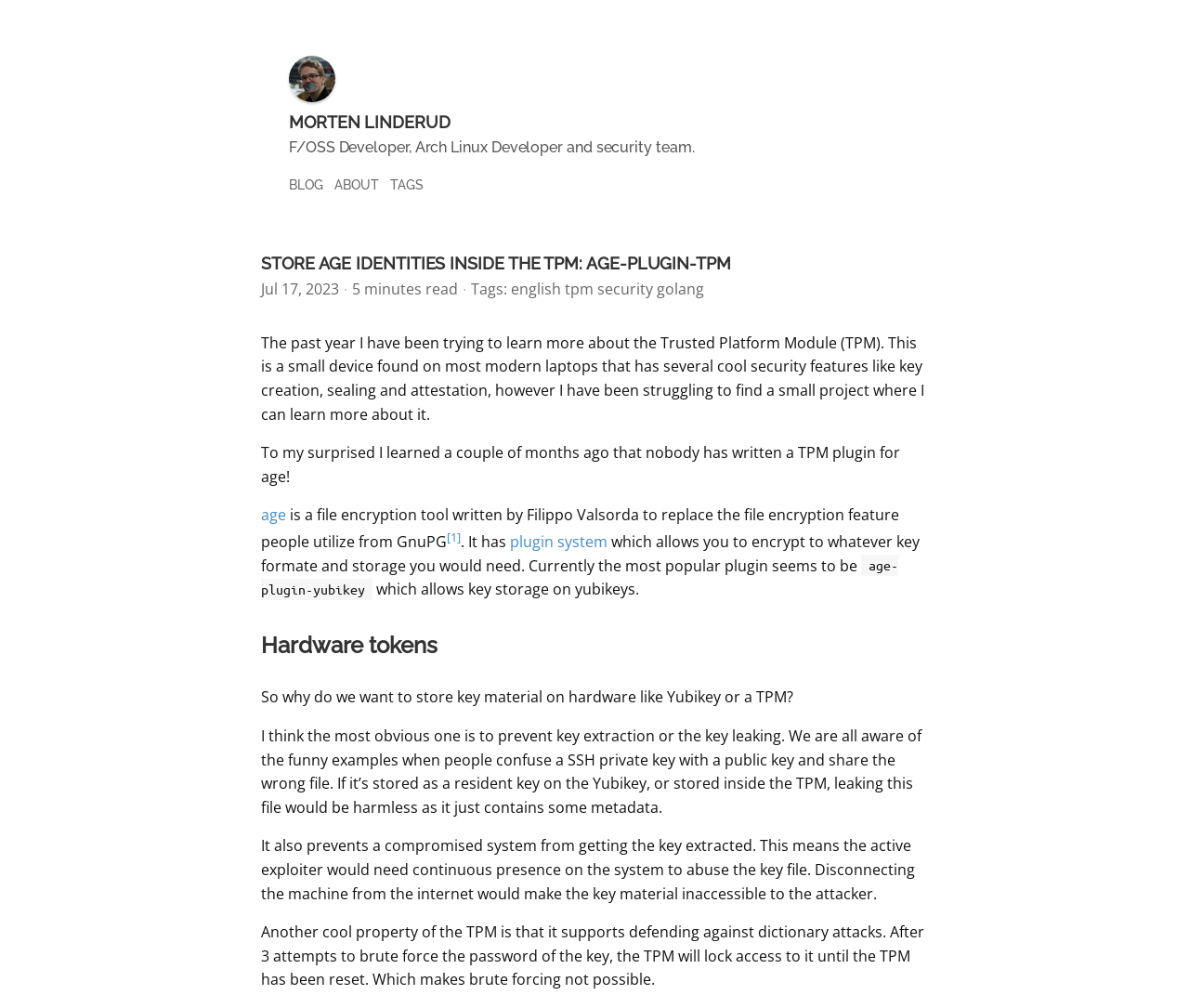Locate the bounding box coordinates of the area where you should click to accomplish the instruction: "Click on the 'TAGS' link".

[0.328, 0.176, 0.356, 0.191]